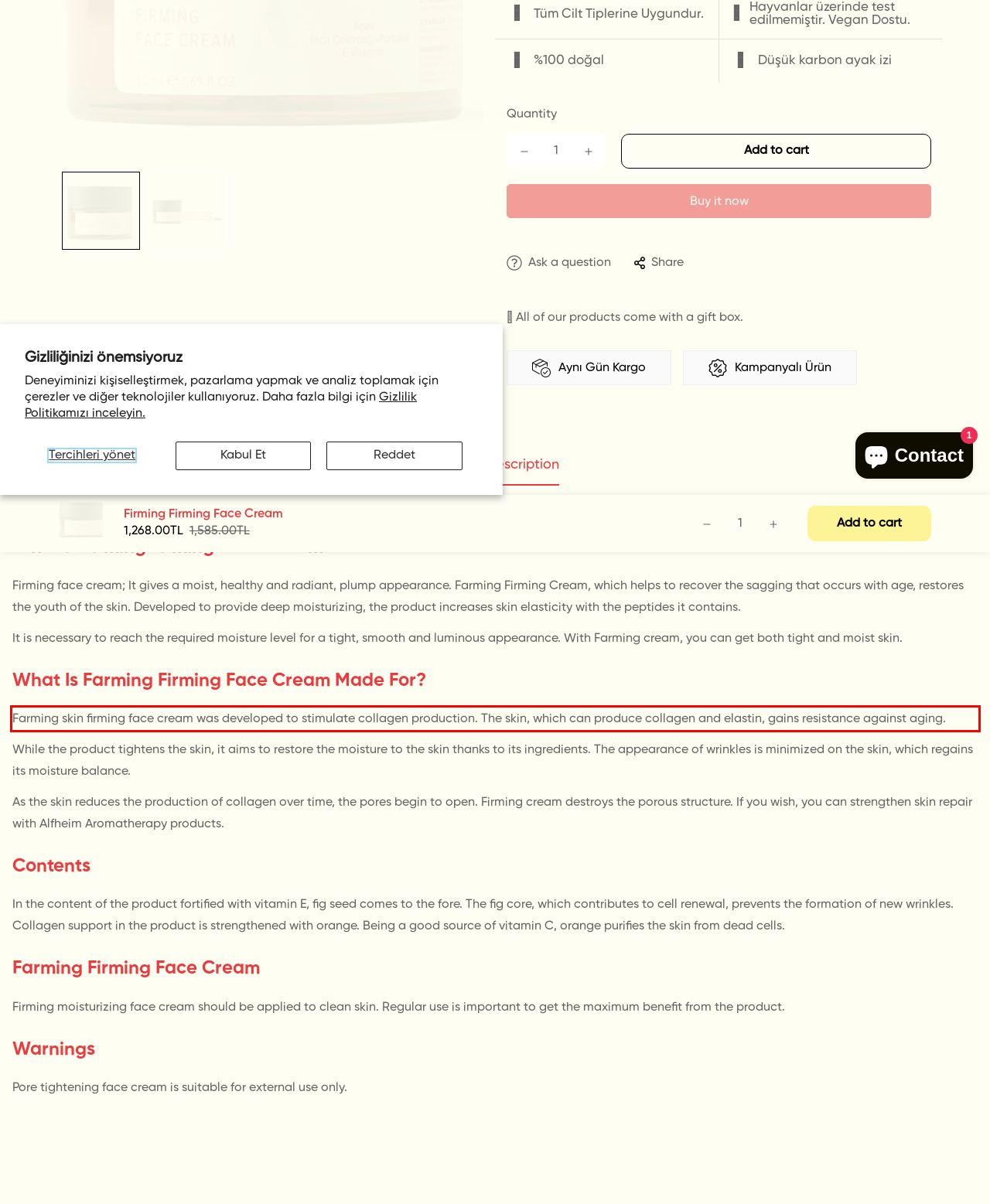You are provided with a webpage screenshot that includes a red rectangle bounding box. Extract the text content from within the bounding box using OCR.

Farming skin firming face cream was developed to stimulate collagen production. The skin, which can produce collagen and elastin, gains resistance against aging.